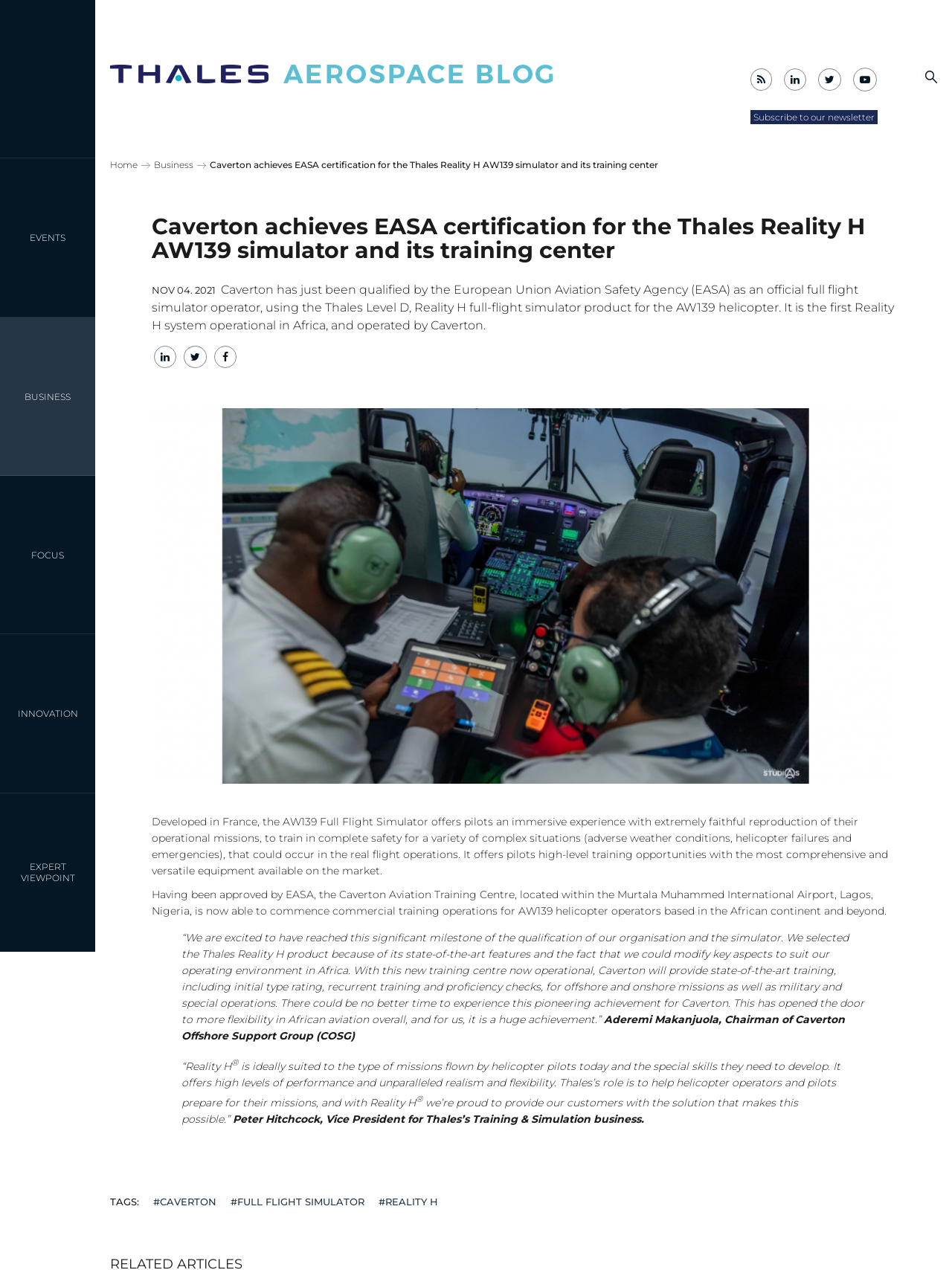Who is the Chairman of Caverton Offshore Support Group (COSG)?
Carefully examine the image and provide a detailed answer to the question.

The answer can be found in the blockquote element which states '“We are excited to have reached this significant milestone of the qualification of our organisation and the simulator...” Aderemi Makanjuola, Chairman of Caverton Offshore Support Group (COSG)'. This indicates that Aderemi Makanjuola is the Chairman of Caverton Offshore Support Group (COSG).